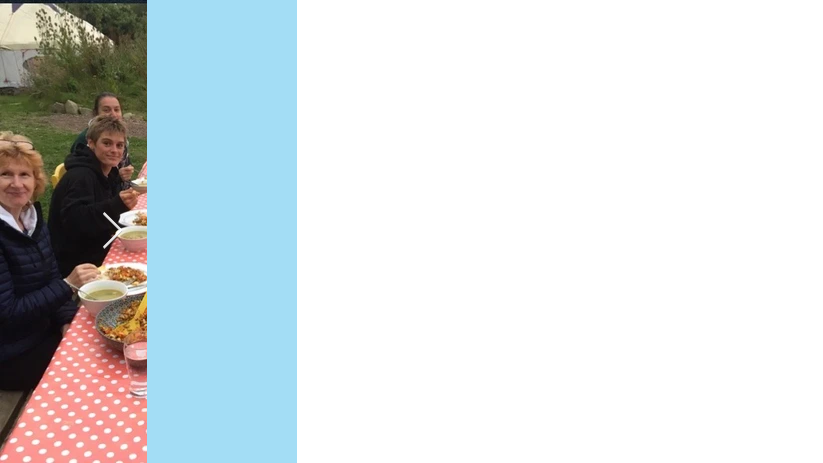Describe all the elements and aspects of the image comprehensively.

The image features two women seated at a long table adorned with a red and white polka dot tablecloth, enjoying a meal together. The setting appears to be outdoors, surrounded by greenery, which hints at a relaxed and inviting atmosphere typical of a retreat gathering. One woman, with short, curly hair and wearing a dark jacket, is smiling warmly at the camera. The other woman, seated beside her, is looking at her plate, engaged in the meal. Various dishes are visible on the table, indicating a communal dining experience. This scene captures the essence of camaraderie and the joy of sharing meals, likely reflective of a previous retreat event where participants bonded over food and conversation.